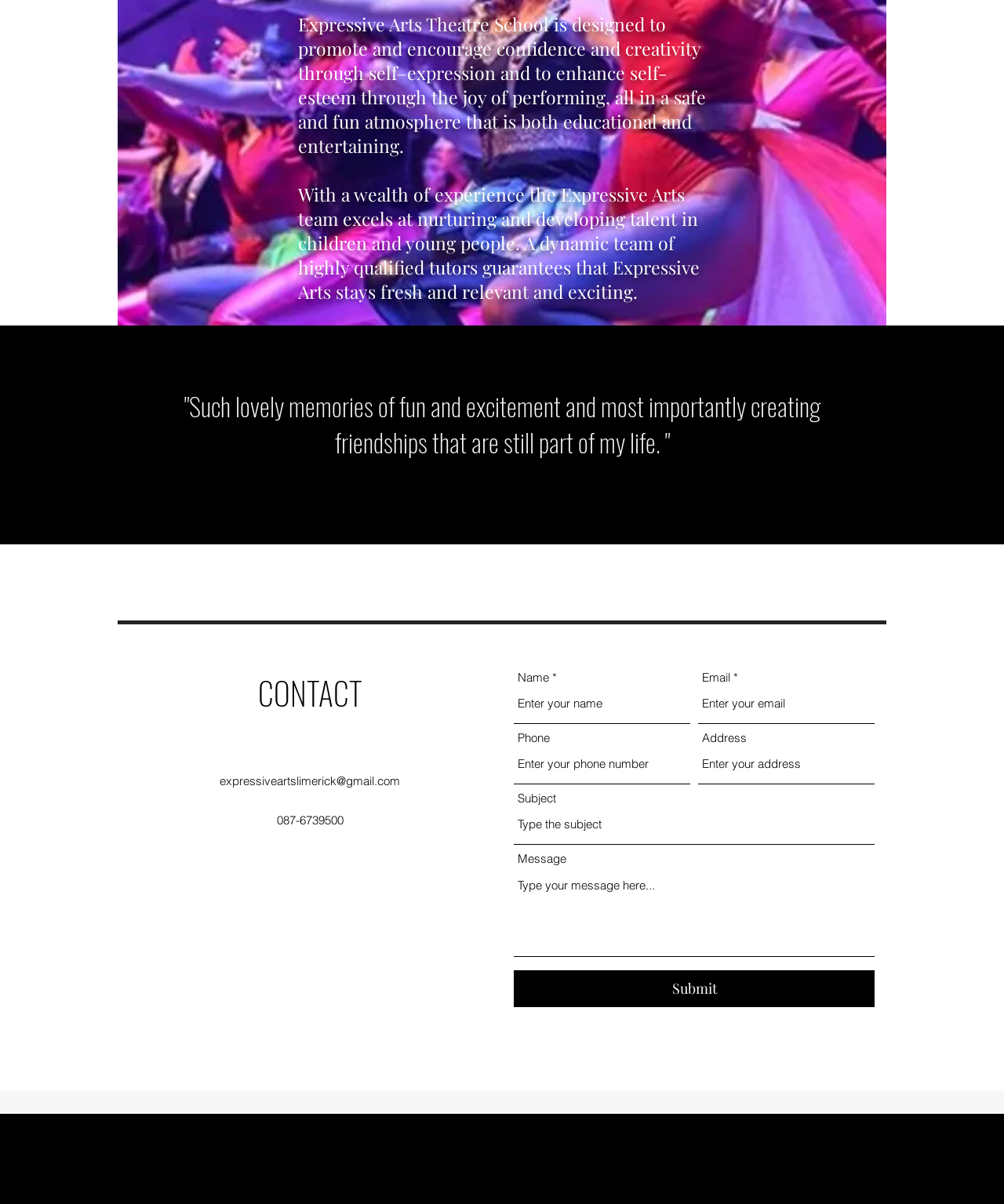Please locate the bounding box coordinates of the element that needs to be clicked to achieve the following instruction: "type your message". The coordinates should be four float numbers between 0 and 1, i.e., [left, top, right, bottom].

[0.512, 0.719, 0.871, 0.795]